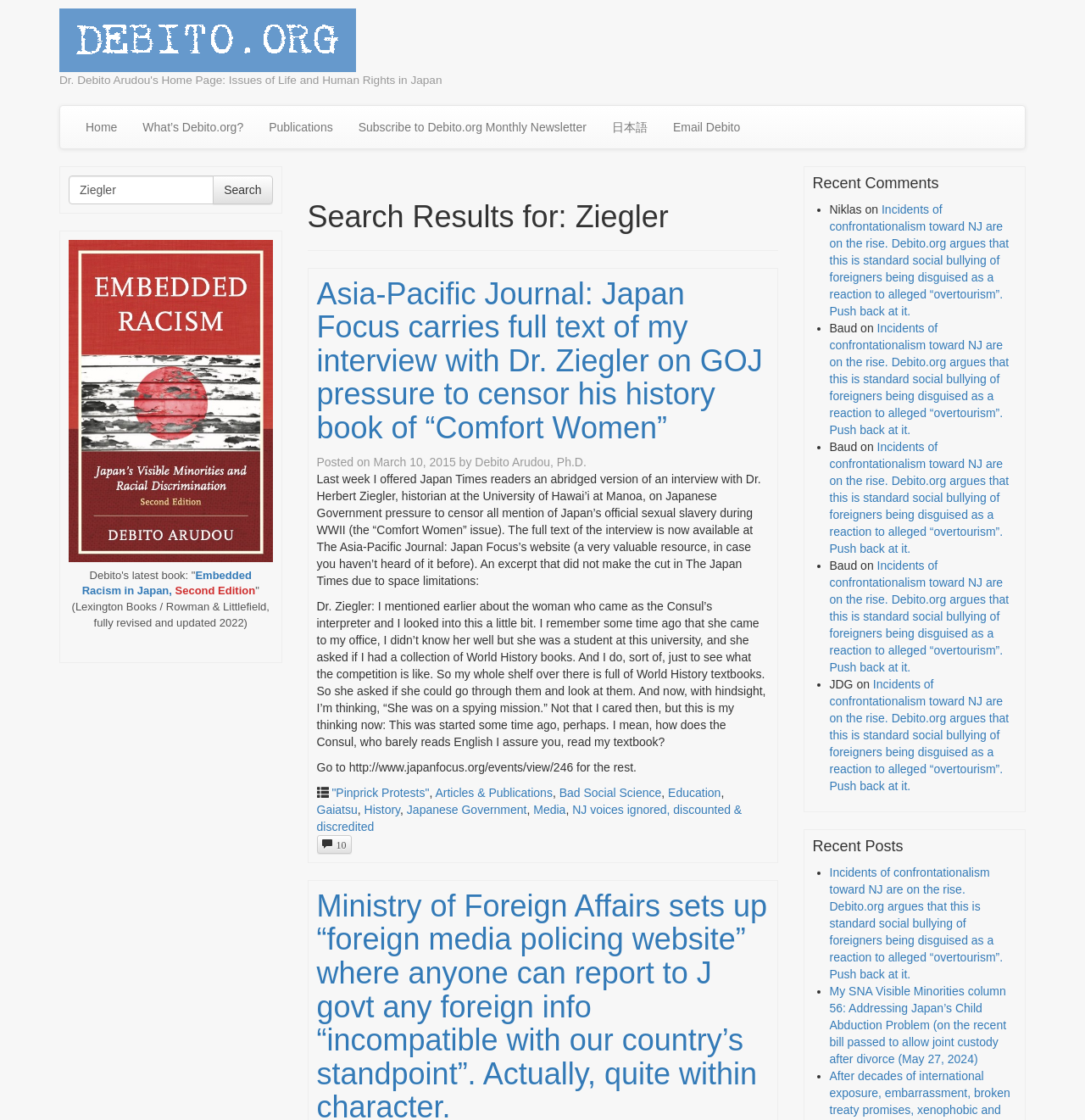Please identify the bounding box coordinates of the element on the webpage that should be clicked to follow this instruction: "Search for Ziegler". The bounding box coordinates should be given as four float numbers between 0 and 1, formatted as [left, top, right, bottom].

[0.063, 0.157, 0.251, 0.182]